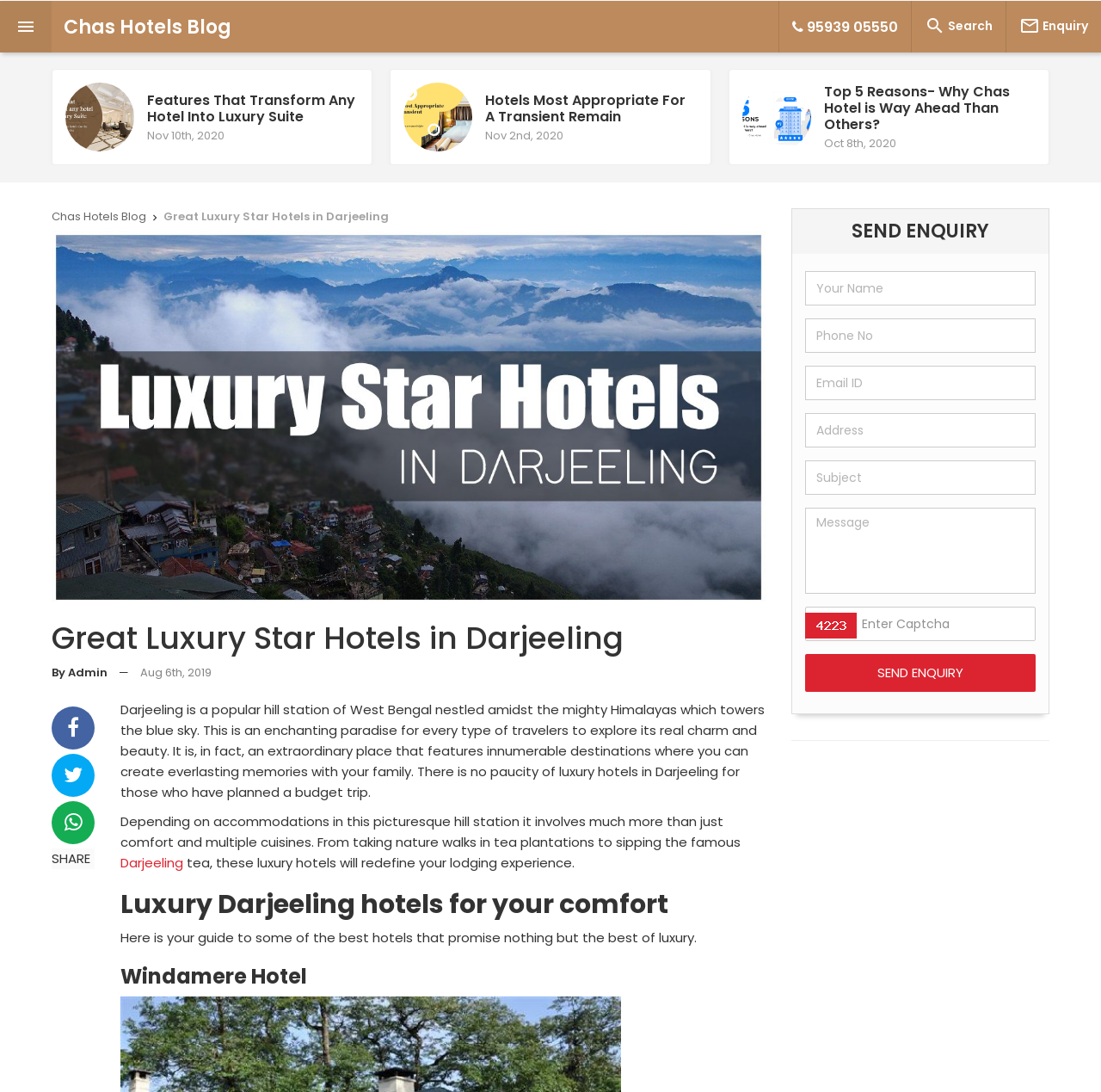Can you determine the bounding box coordinates of the area that needs to be clicked to fulfill the following instruction: "Click the 'Chas Hotels Blog' link"?

[0.058, 0.011, 0.277, 0.037]